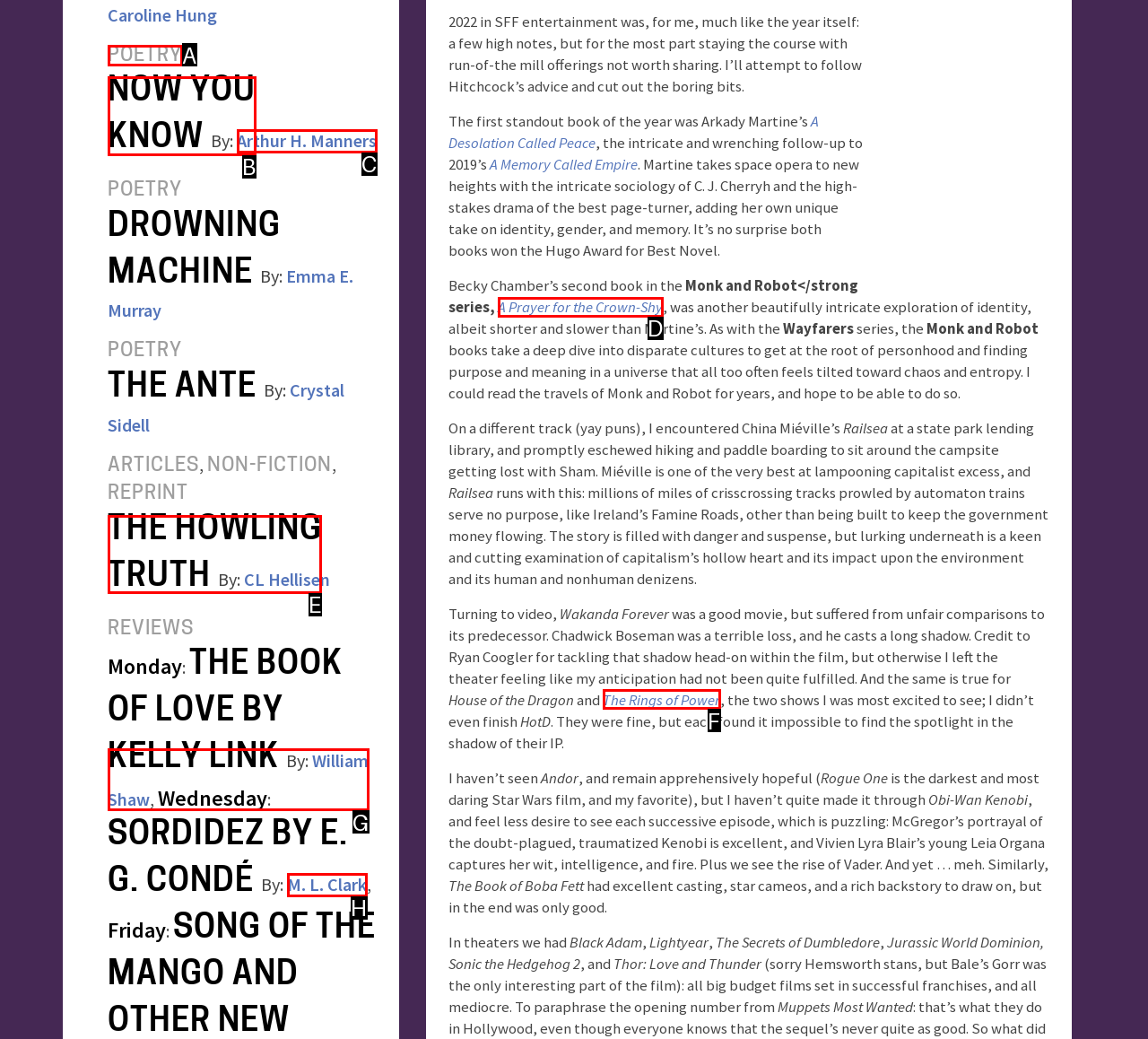Select the letter of the UI element you need to click on to fulfill this task: Read the article 'THE HOWLING TRUTH'. Write down the letter only.

E